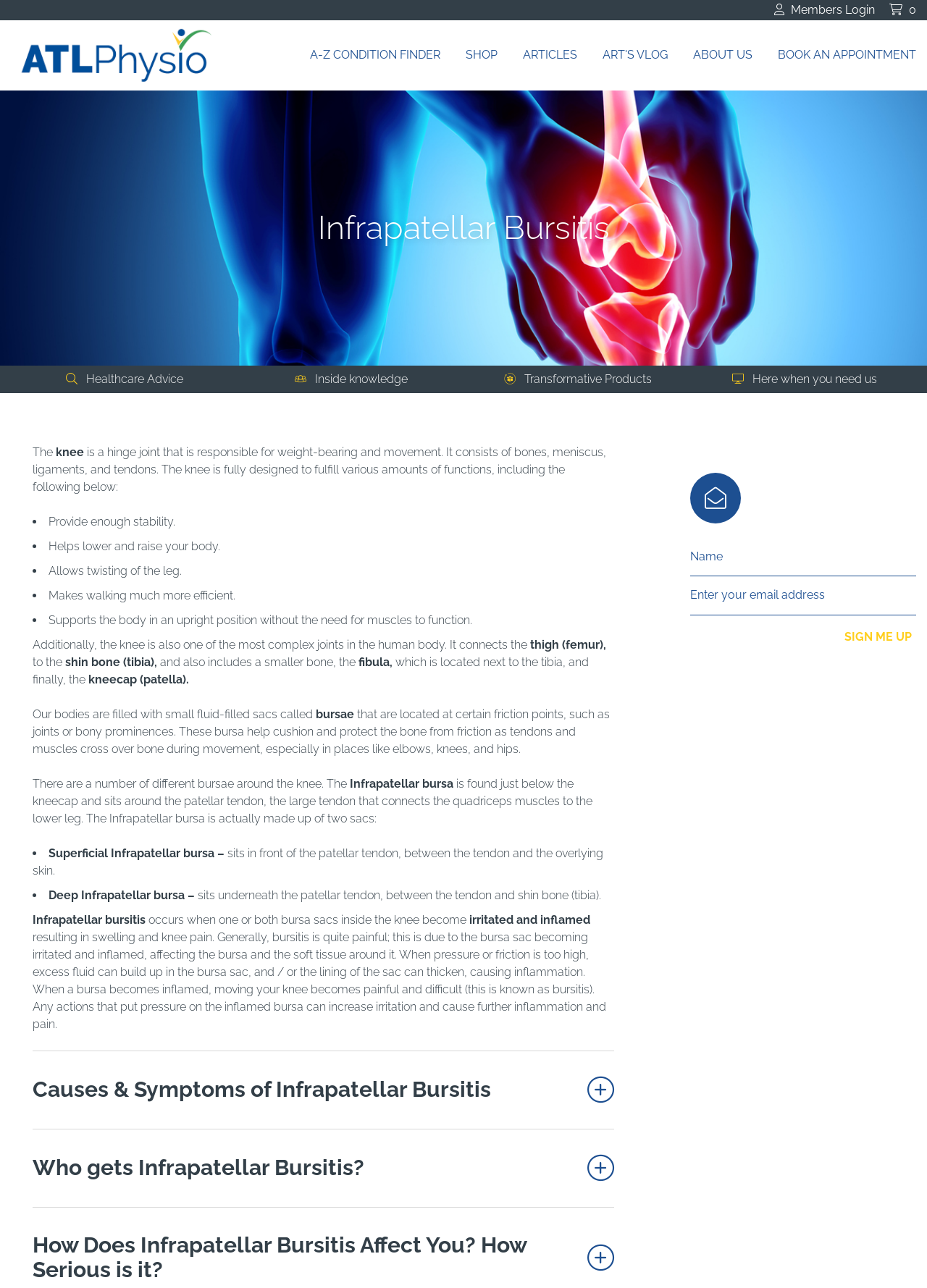What is the main topic of this webpage?
Please respond to the question thoroughly and include all relevant details.

The main topic of this webpage is Infrapatellar Bursitis, which is a condition that affects the knee joint. This can be inferred from the heading 'Infrapatellar Bursitis' and the detailed description of the condition throughout the webpage.